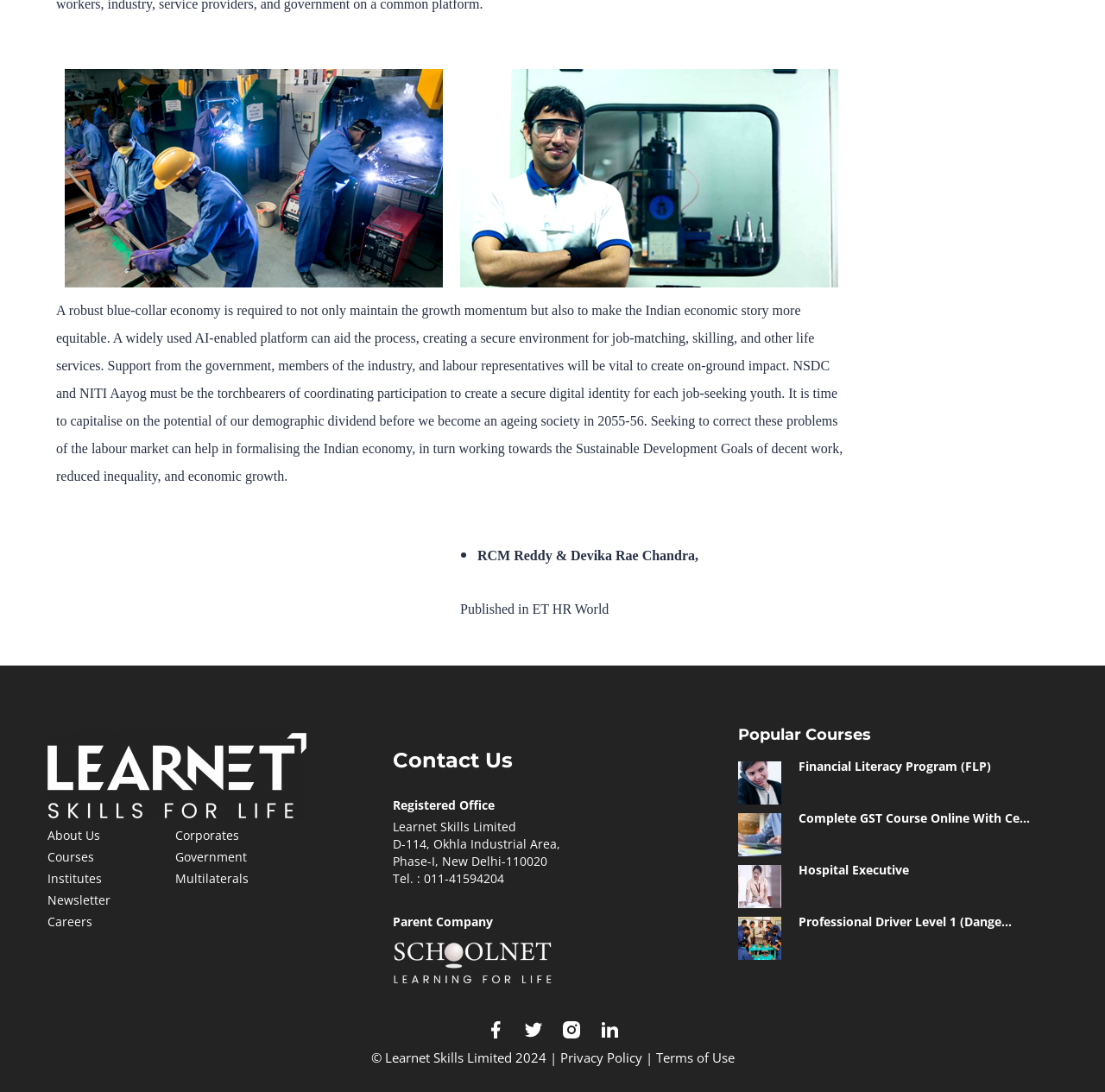Based on the element description Privacy Policy, identify the bounding box coordinates for the UI element. The coordinates should be in the format (top-left x, top-left y, bottom-right x, bottom-right y) and within the 0 to 1 range.

[0.507, 0.96, 0.581, 0.976]